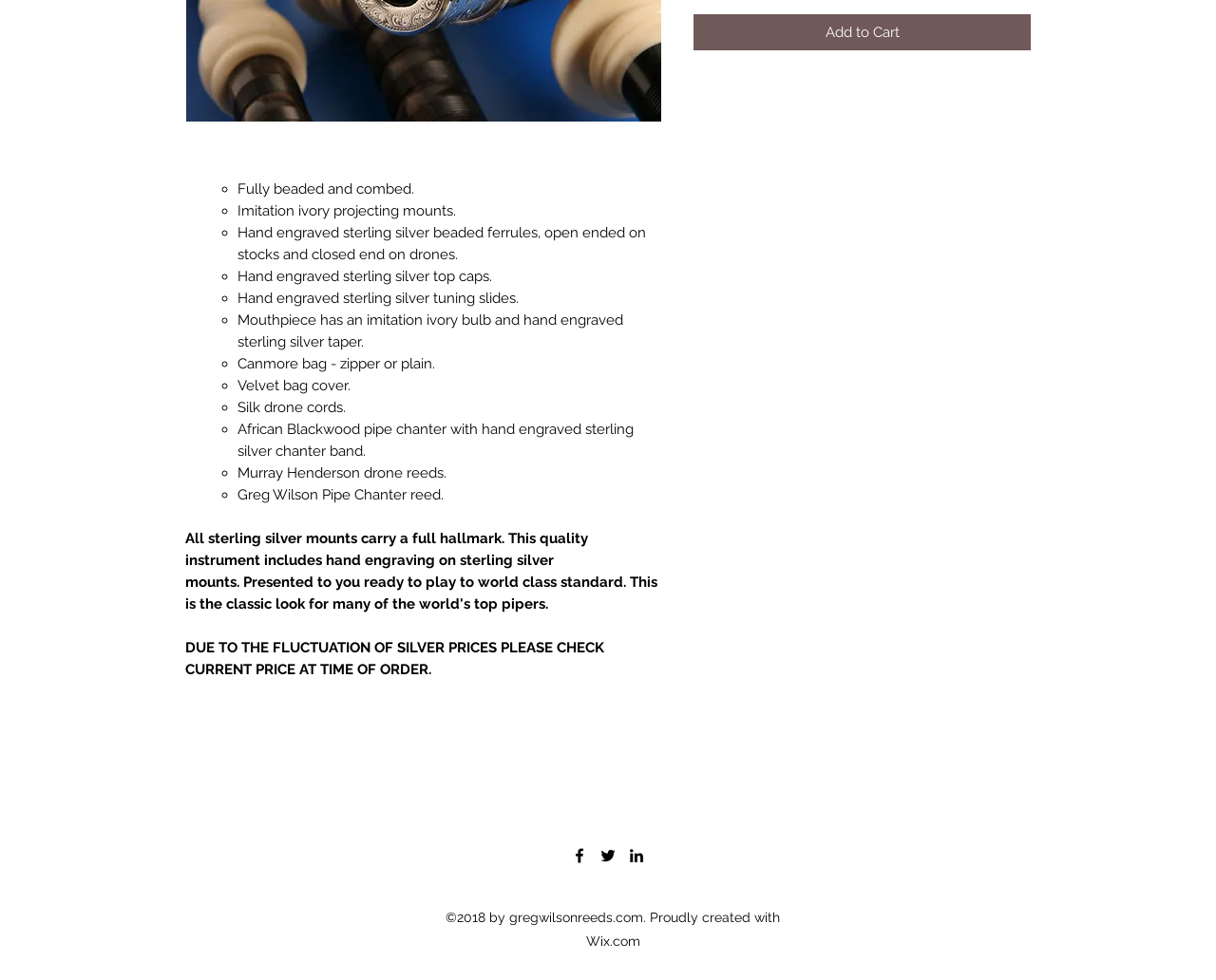Based on the element description: "Add to Cart", identify the UI element and provide its bounding box coordinates. Use four float numbers between 0 and 1, [left, top, right, bottom].

[0.57, 0.014, 0.848, 0.052]